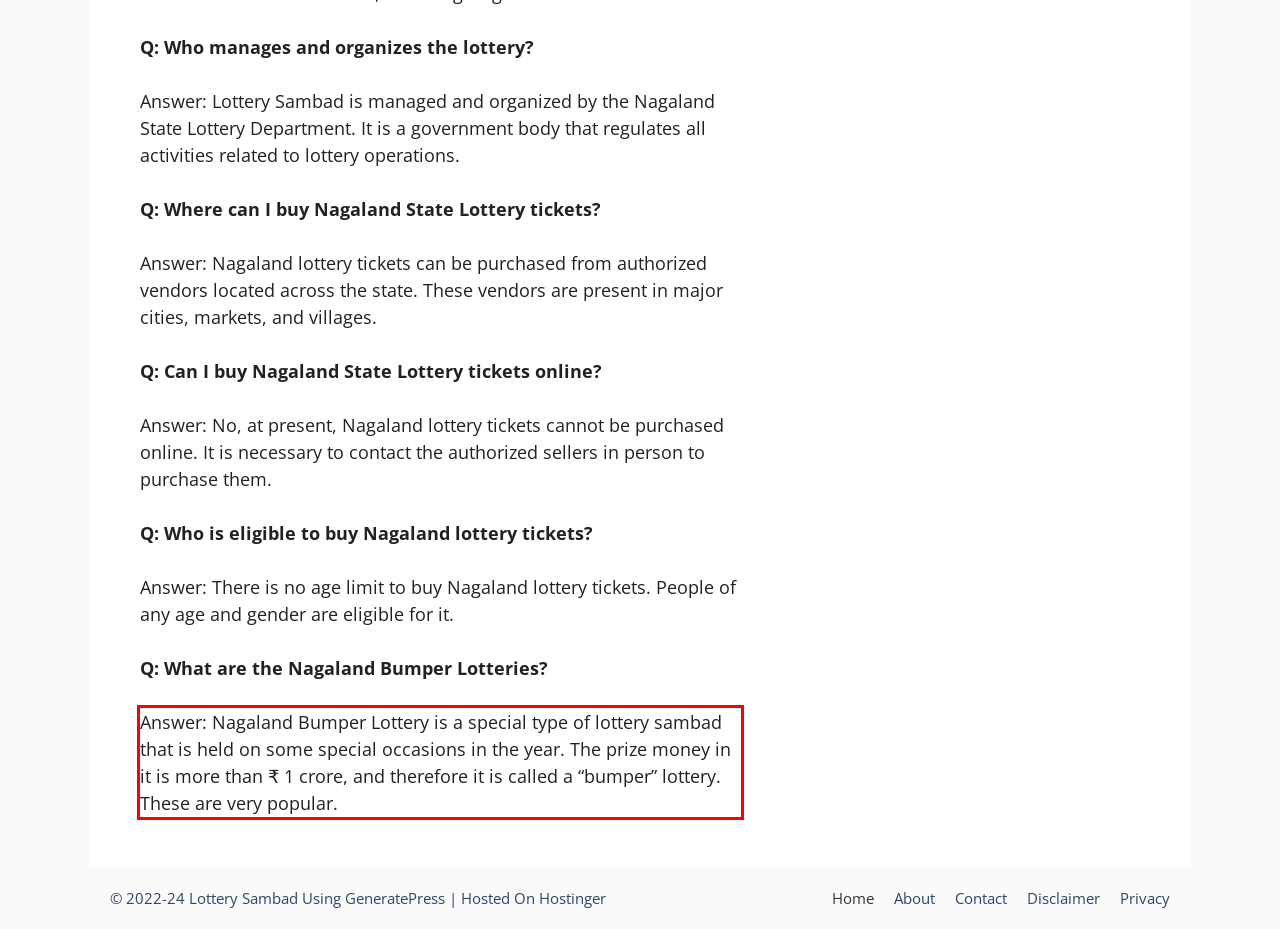In the given screenshot, locate the red bounding box and extract the text content from within it.

Answer: Nagaland Bumper Lottery is a special type of lottery sambad that is held on some special occasions in the year. The prize money in it is more than ₹ 1 crore, and therefore it is called a “bumper” lottery. These are very popular.